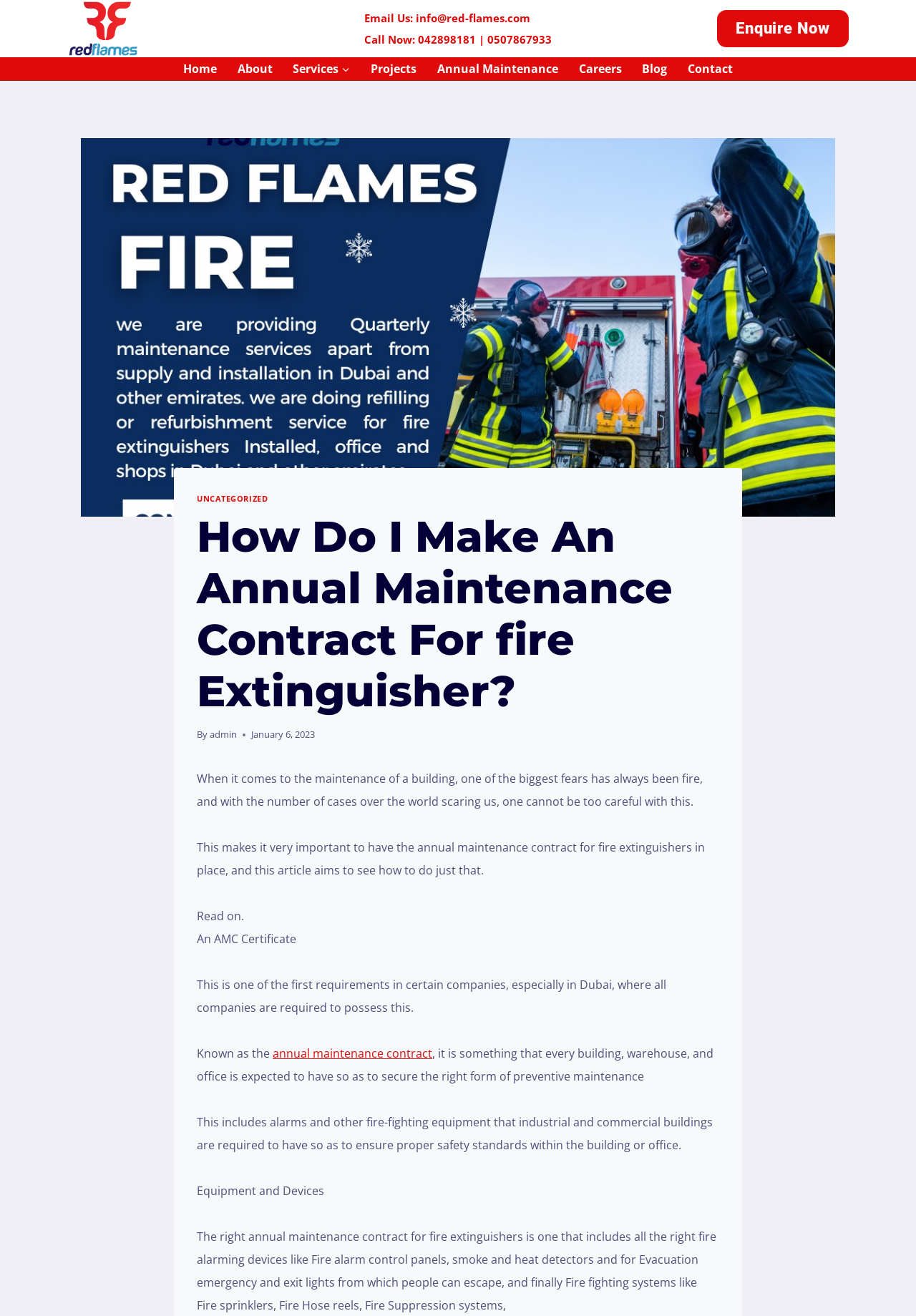Locate the bounding box for the described UI element: "Annual Maintenance". Ensure the coordinates are four float numbers between 0 and 1, formatted as [left, top, right, bottom].

[0.466, 0.043, 0.621, 0.061]